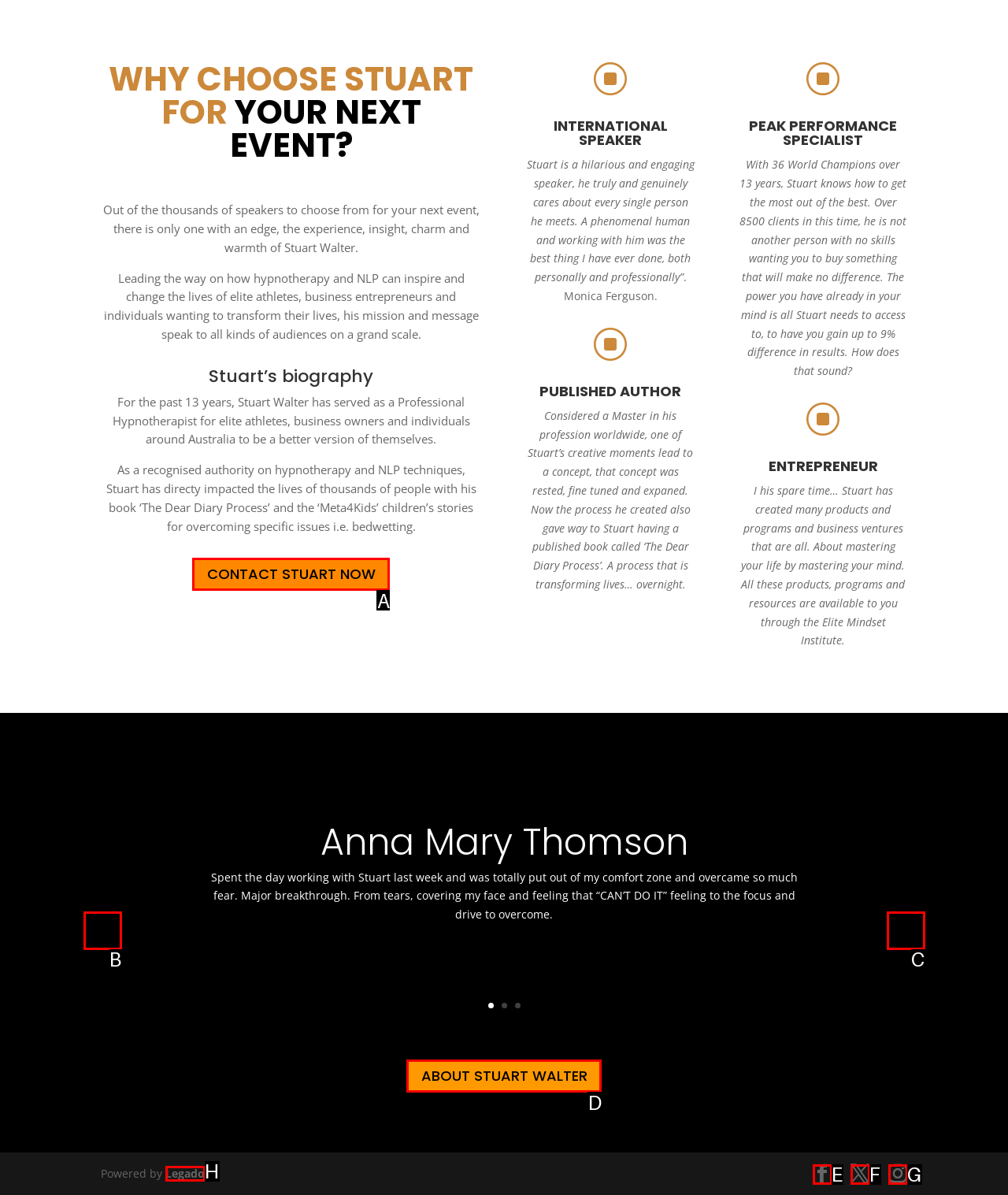Using the provided description: Next, select the HTML element that corresponds to it. Indicate your choice with the option's letter.

C